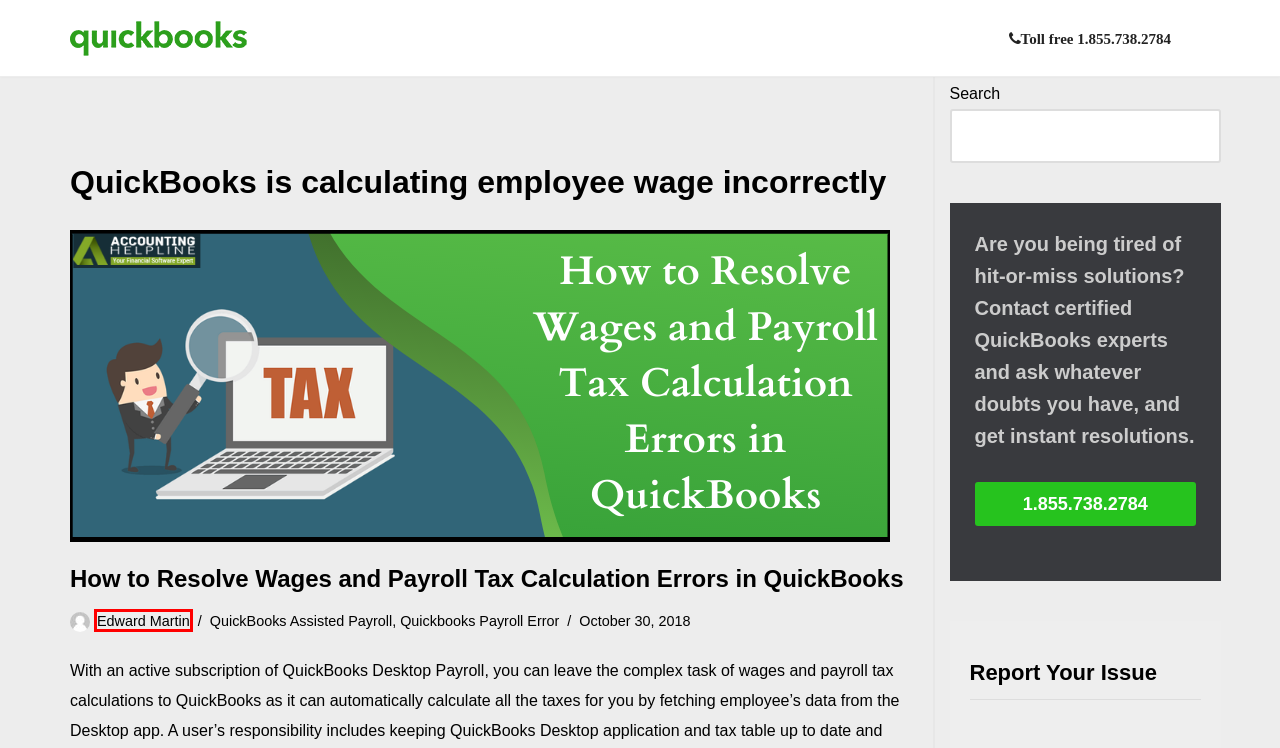Review the screenshot of a webpage that includes a red bounding box. Choose the webpage description that best matches the new webpage displayed after clicking the element within the bounding box. Here are the candidates:
A. How to End QuickBooks Error 15103 Completely?
B. Quickbooks Payroll Error - One Stop QuickBooks Accounting Solutions - Accounting Helpline
C. One Stop QuickBooks Accounting Solutions - Accounting Helpline -
D. Effective Ways to Restore a QuickBooks Backup File
E. How to Resolve Wages and Payroll Tax Calculation Errors in quickbooks
F. Edward Martin, Author at One Stop QuickBooks Accounting Solutions - Accounting Helpline
G. QuickBooks Assisted Payroll - One Stop QuickBooks Accounting Solutions - Accounting Helpline
H. QuickBooks Running Slow! Try These 7 Steps for a Quick Fix

F